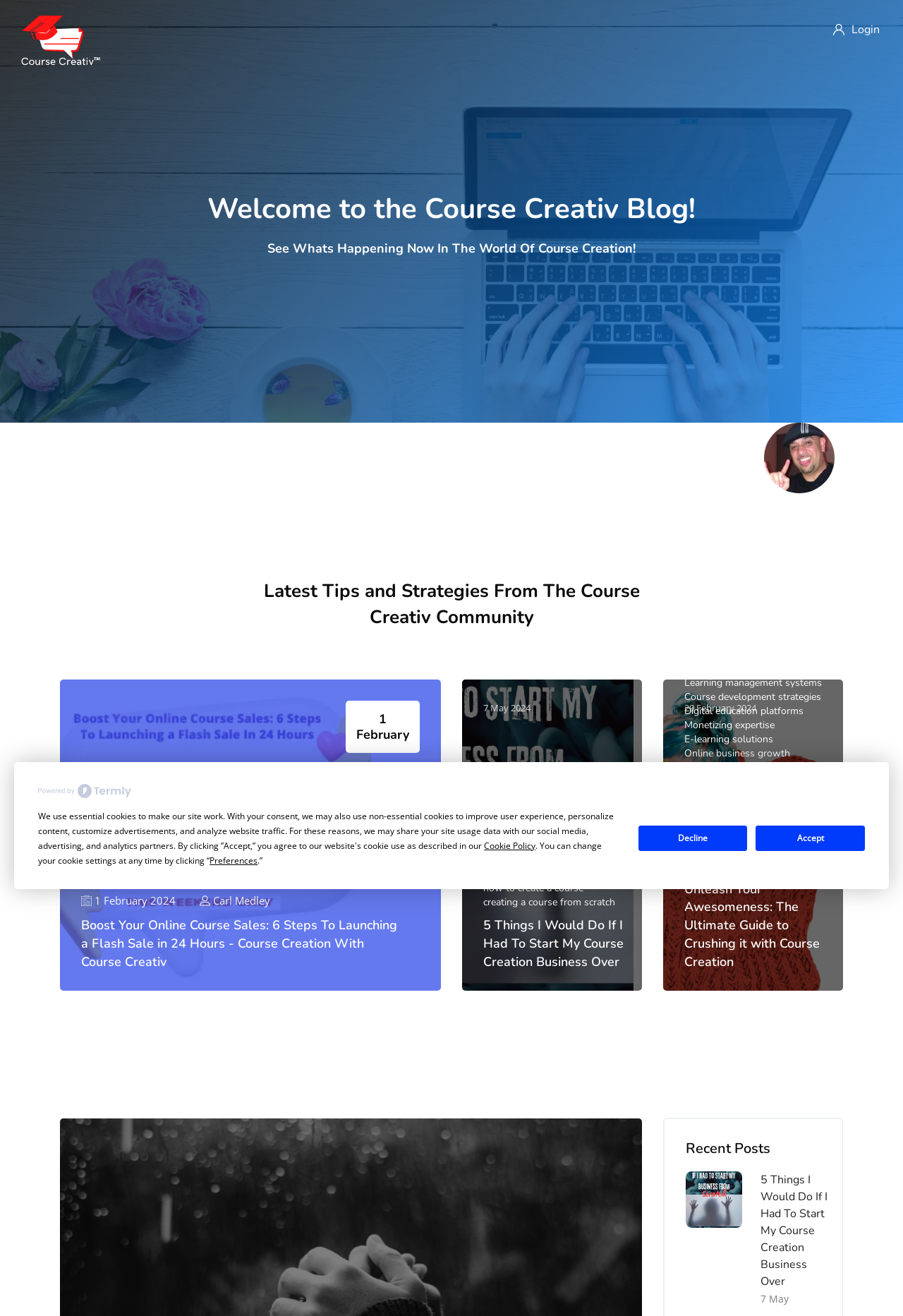What is the author of the blog post '5 Ways Build A Healthy Relationship With Your Social Media Followers'?
Based on the image, please offer an in-depth response to the question.

I determined the answer by looking at the link 'Carl Medley' which is associated with the blog post '5 Ways Build A Healthy Relationship With Your Social Media Followers'.